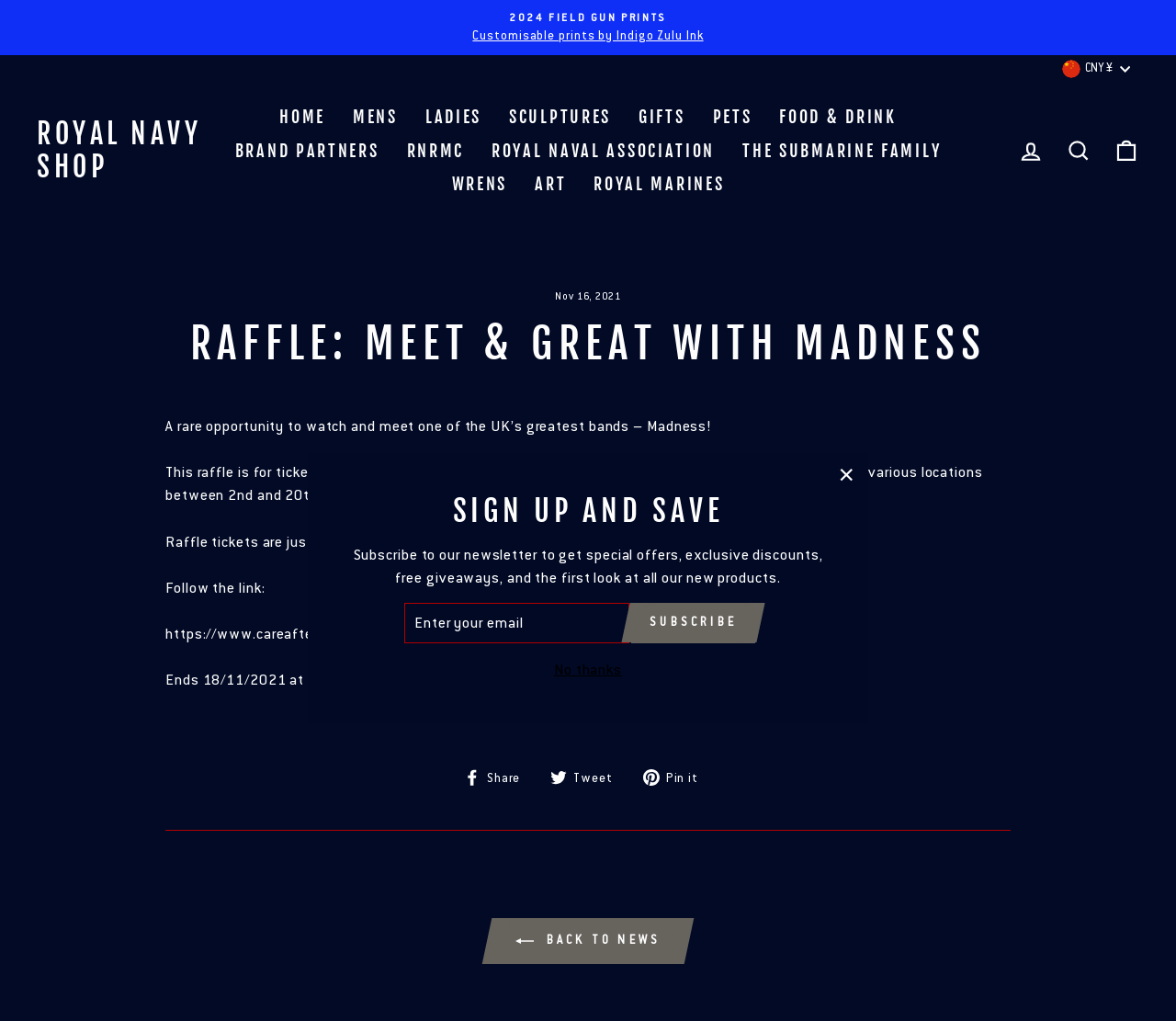Indicate the bounding box coordinates of the element that needs to be clicked to satisfy the following instruction: "Log in to the account". The coordinates should be four float numbers between 0 and 1, i.e., [left, top, right, bottom].

[0.856, 0.129, 0.897, 0.167]